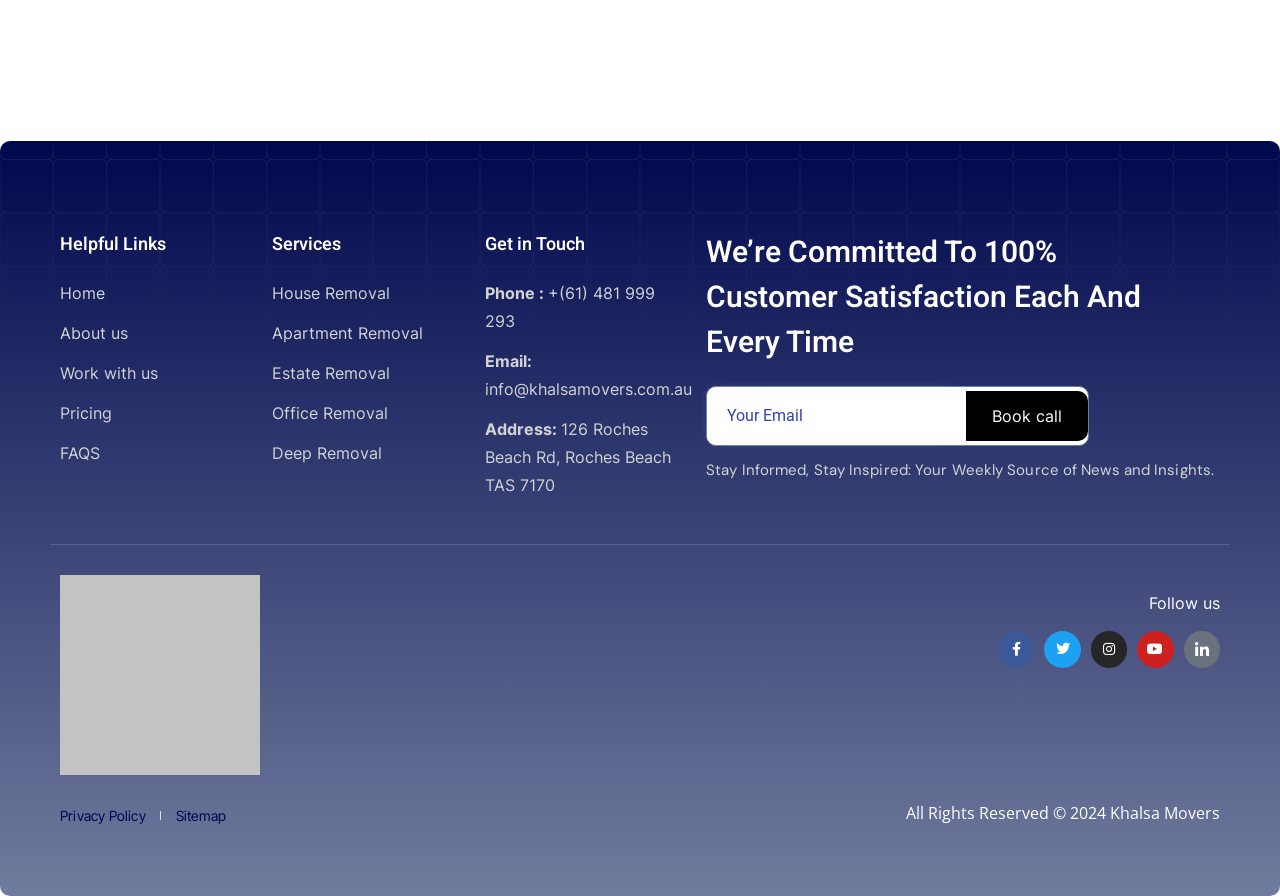Please identify the bounding box coordinates of the element I should click to complete this instruction: 'Click on the 'Privacy Policy' link'. The coordinates should be given as four float numbers between 0 and 1, like this: [left, top, right, bottom].

[0.047, 0.898, 0.114, 0.922]